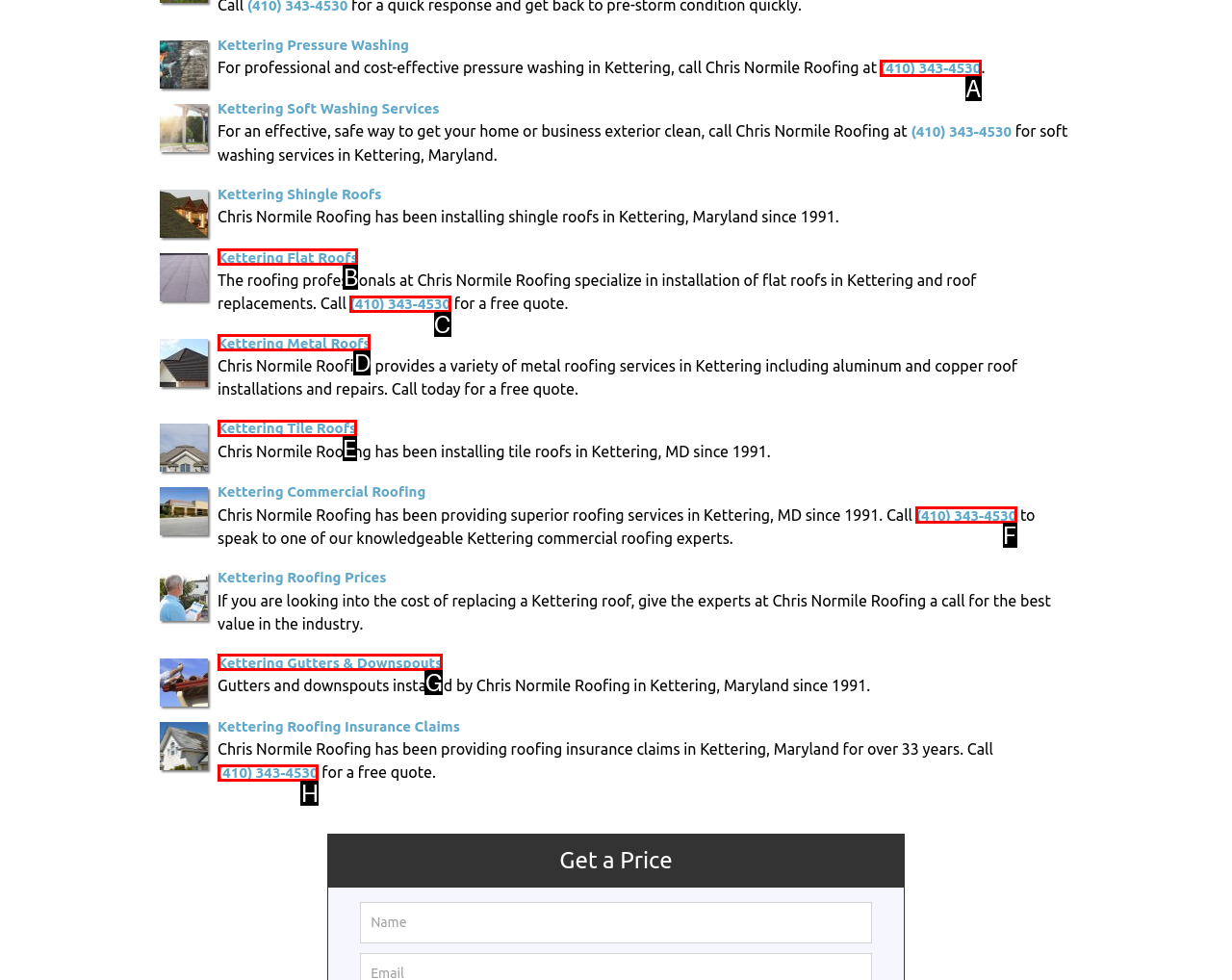Match the description: Kettering Tile Roofs to the correct HTML element. Provide the letter of your choice from the given options.

E